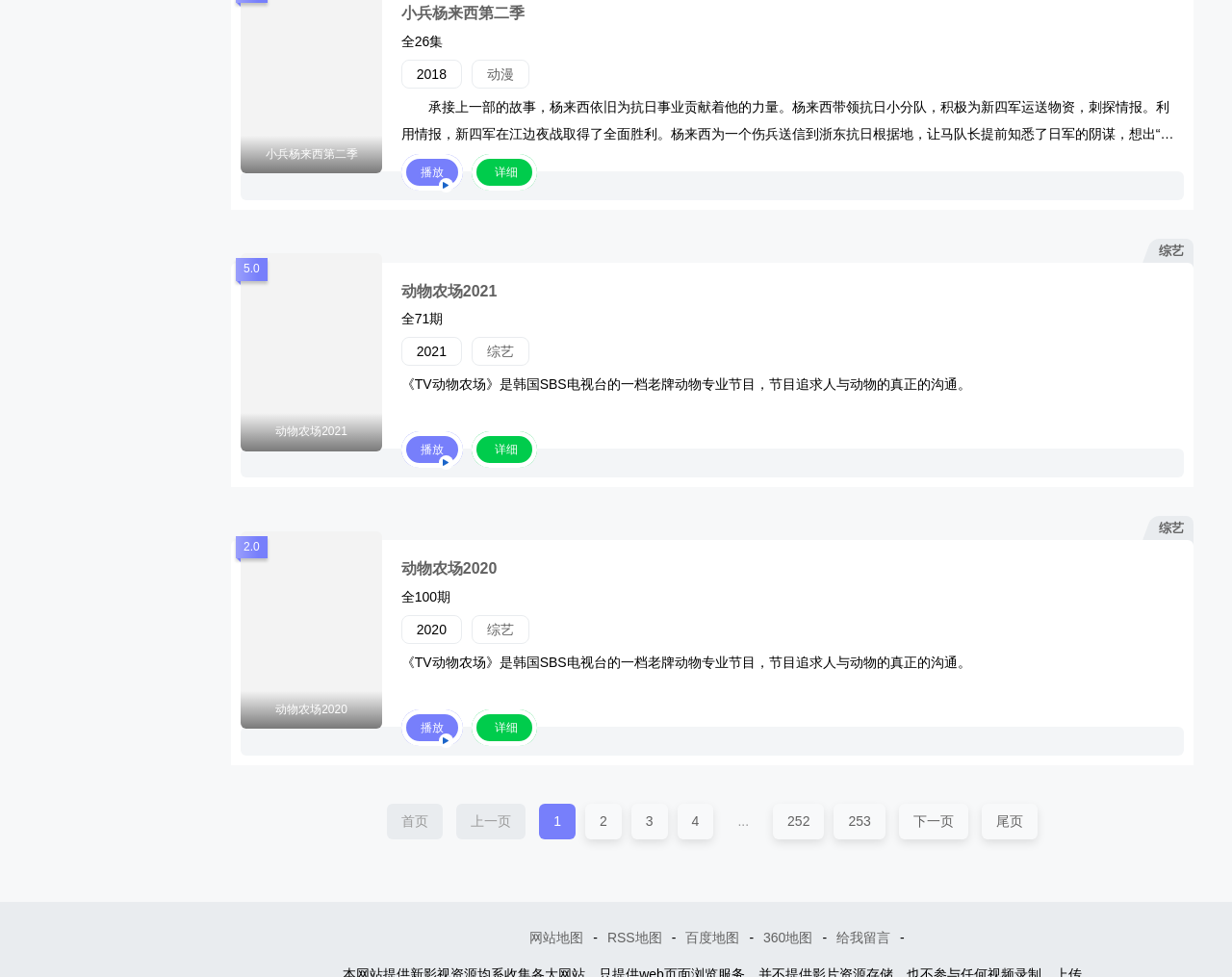How many seasons are listed on the webpage?
Using the image as a reference, deliver a detailed and thorough answer to the question.

There are three seasons listed on the webpage, namely 小兵杨来西第二季, 动物农场2021, and 动物农场2020.